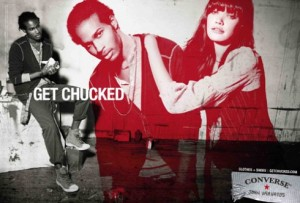Offer an in-depth description of the image.

The image features a promotional scene for Converse's "Get Chucked" campaign, showcasing a trio of individuals in a dynamic urban setting. Two models, one male and one female, take center stage, exuding confidence and style while wearing Converse shoes. The male model stands with a relaxed demeanor, while the female model leans playfully against him, embodying a sense of camaraderie and youthful energy. The atmosphere is enhanced by a predominantly red color scheme, creating a bold visual impact that emphasizes the campaign's edgy appeal. The bottom corner includes the Converse logo and branding, reinforcing the connection to the well-known Chuck Taylor footwear line. Overall, the image captures the essence of casual street style and the allure of Converse sneakers, inviting fans to embrace the "Get Chucked" spirit.